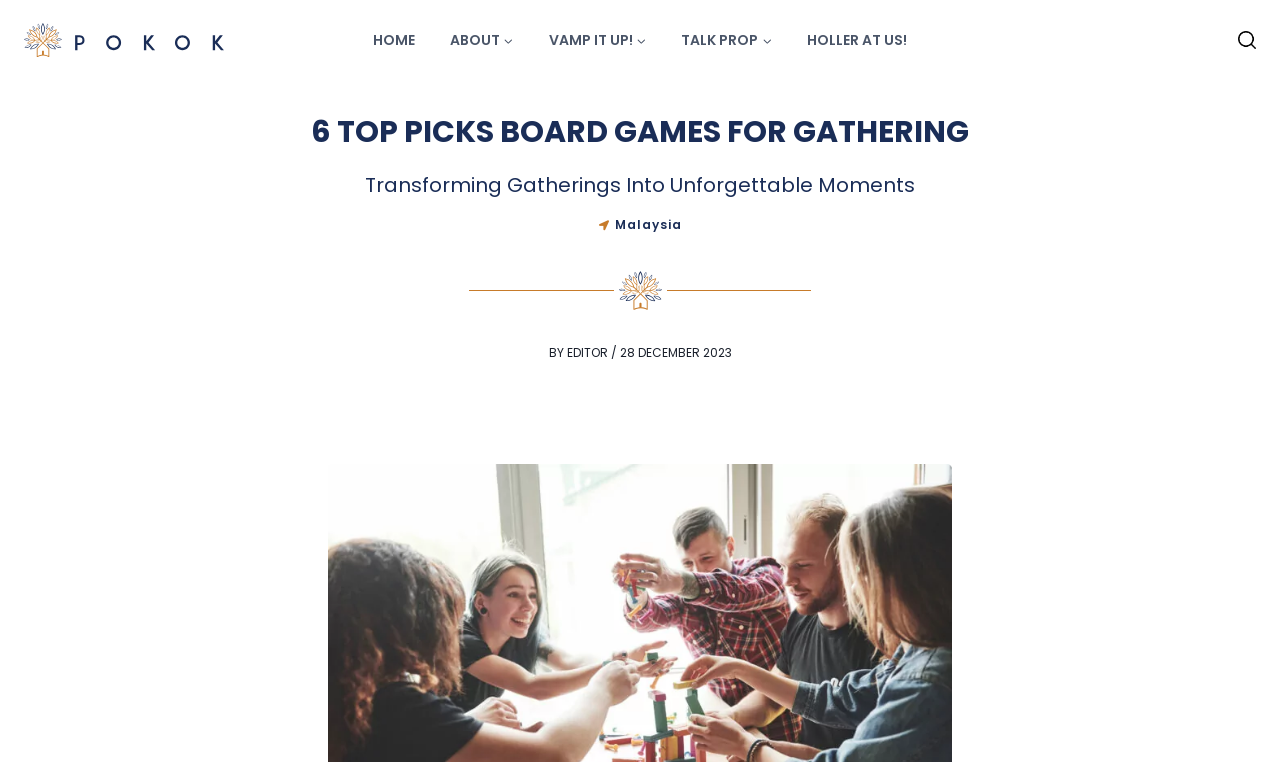Please answer the following question using a single word or phrase: 
What is the category of the article?

Gathering